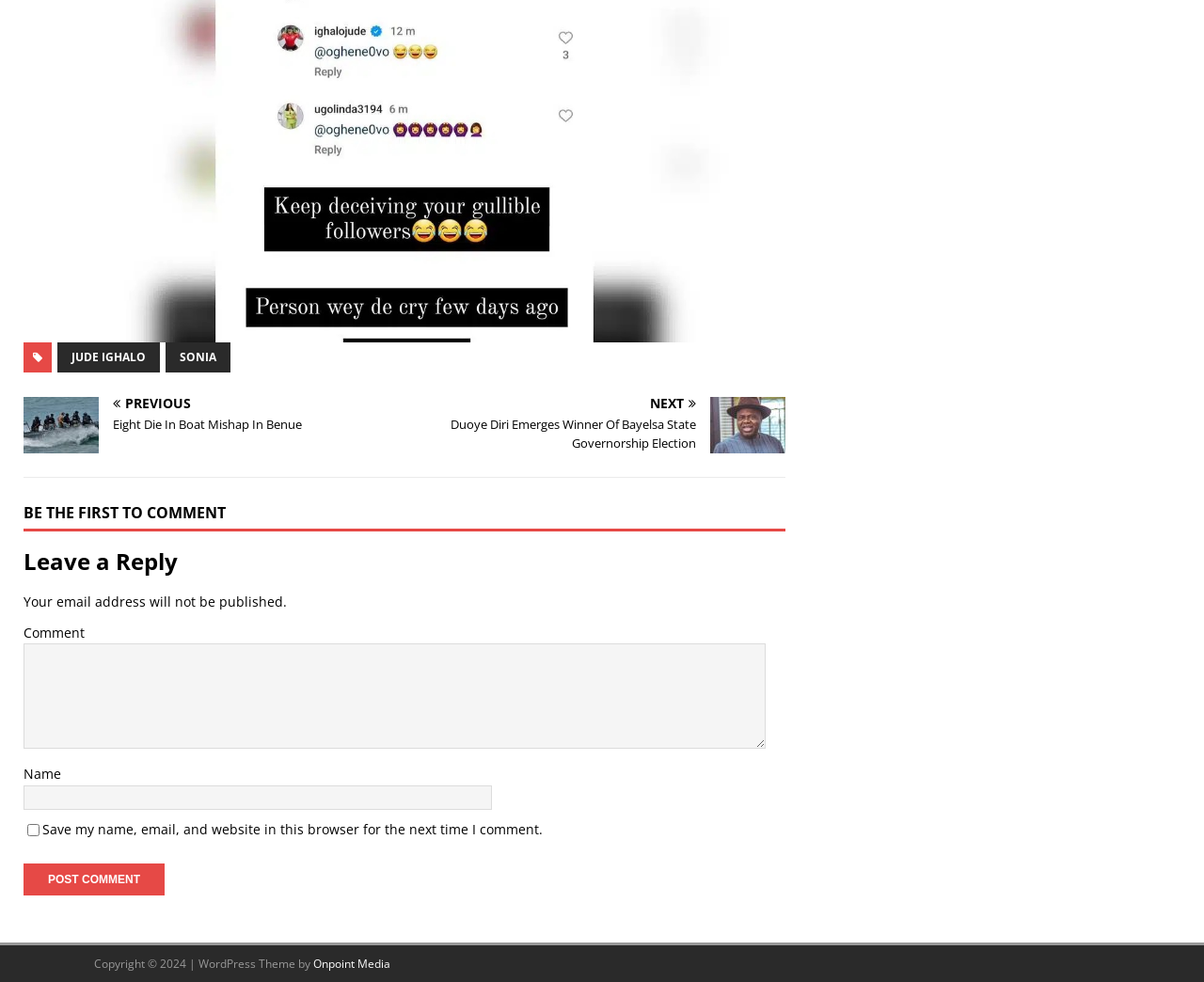Pinpoint the bounding box coordinates for the area that should be clicked to perform the following instruction: "Click on the 'JUDE IGHALO' link".

[0.048, 0.348, 0.133, 0.379]